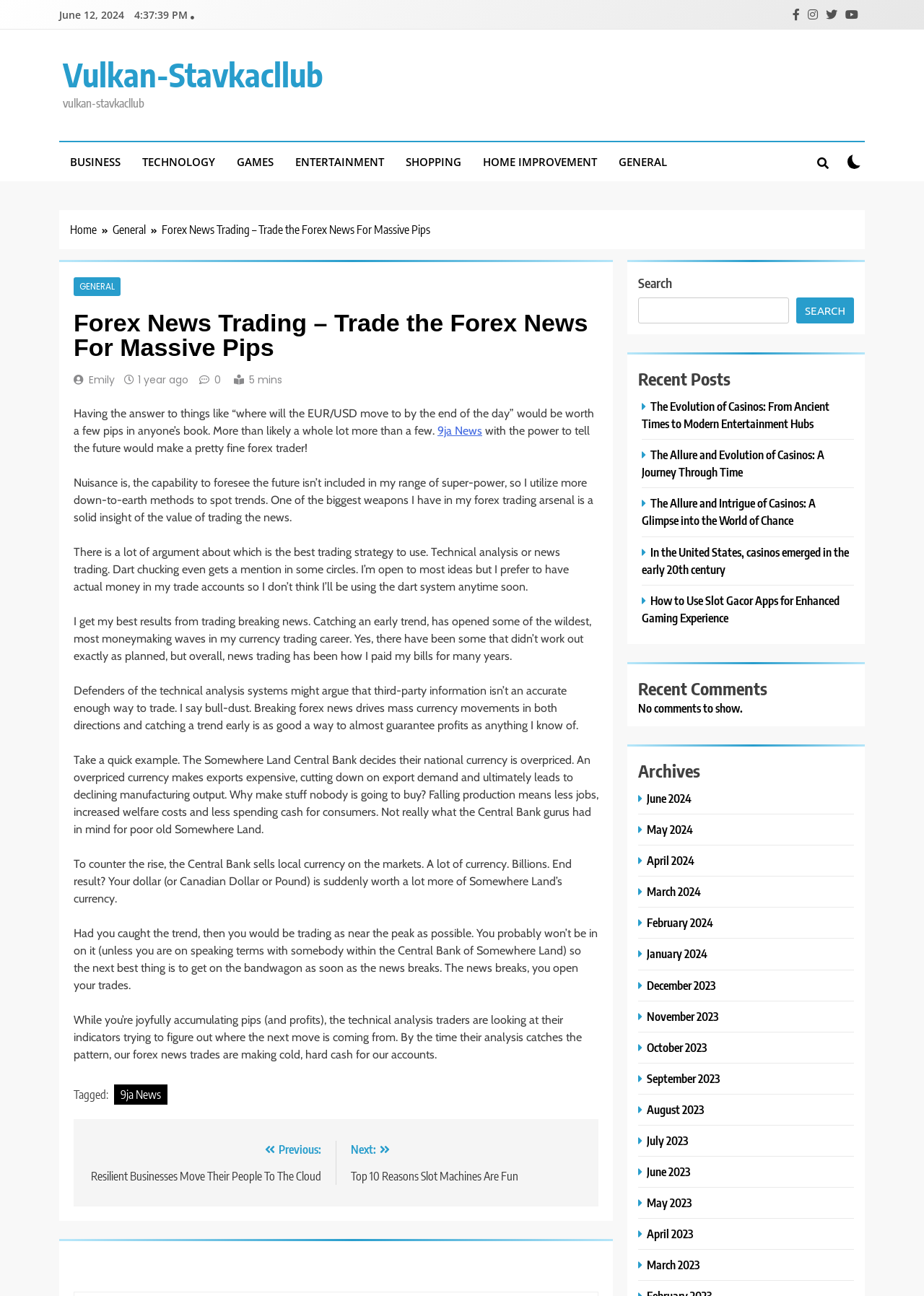Identify the bounding box for the UI element that is described as follows: "parent_node: SEARCH name="s"".

[0.691, 0.23, 0.854, 0.25]